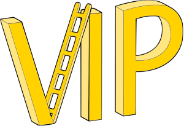Give a succinct answer to this question in a single word or phrase: 
What is the likely representation of the acronym 'VIP'?

Vertically-Integrated Projects Program